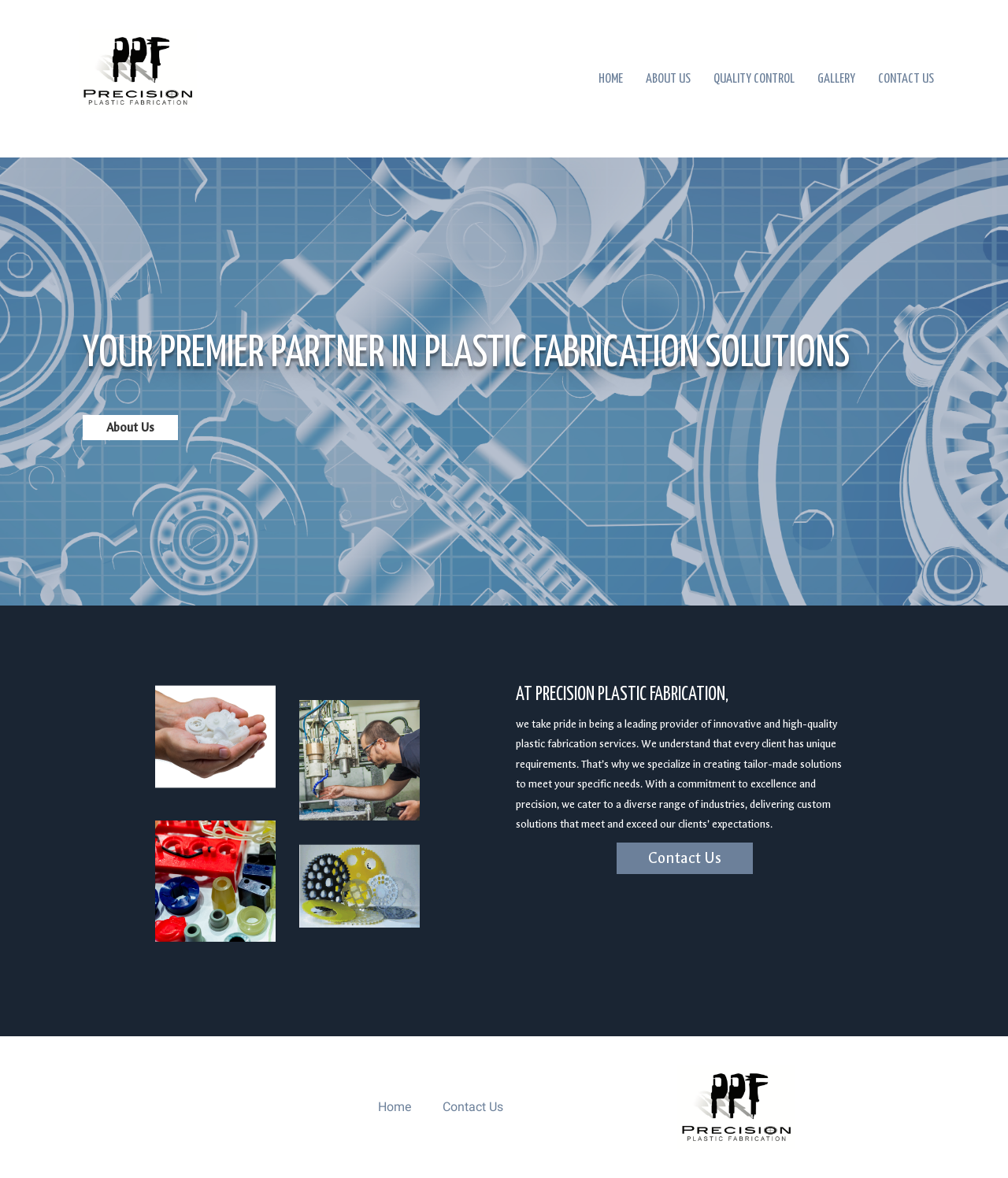Please find the bounding box coordinates of the element that needs to be clicked to perform the following instruction: "Click the HOME link". The bounding box coordinates should be four float numbers between 0 and 1, represented as [left, top, right, bottom].

[0.578, 0.049, 0.634, 0.085]